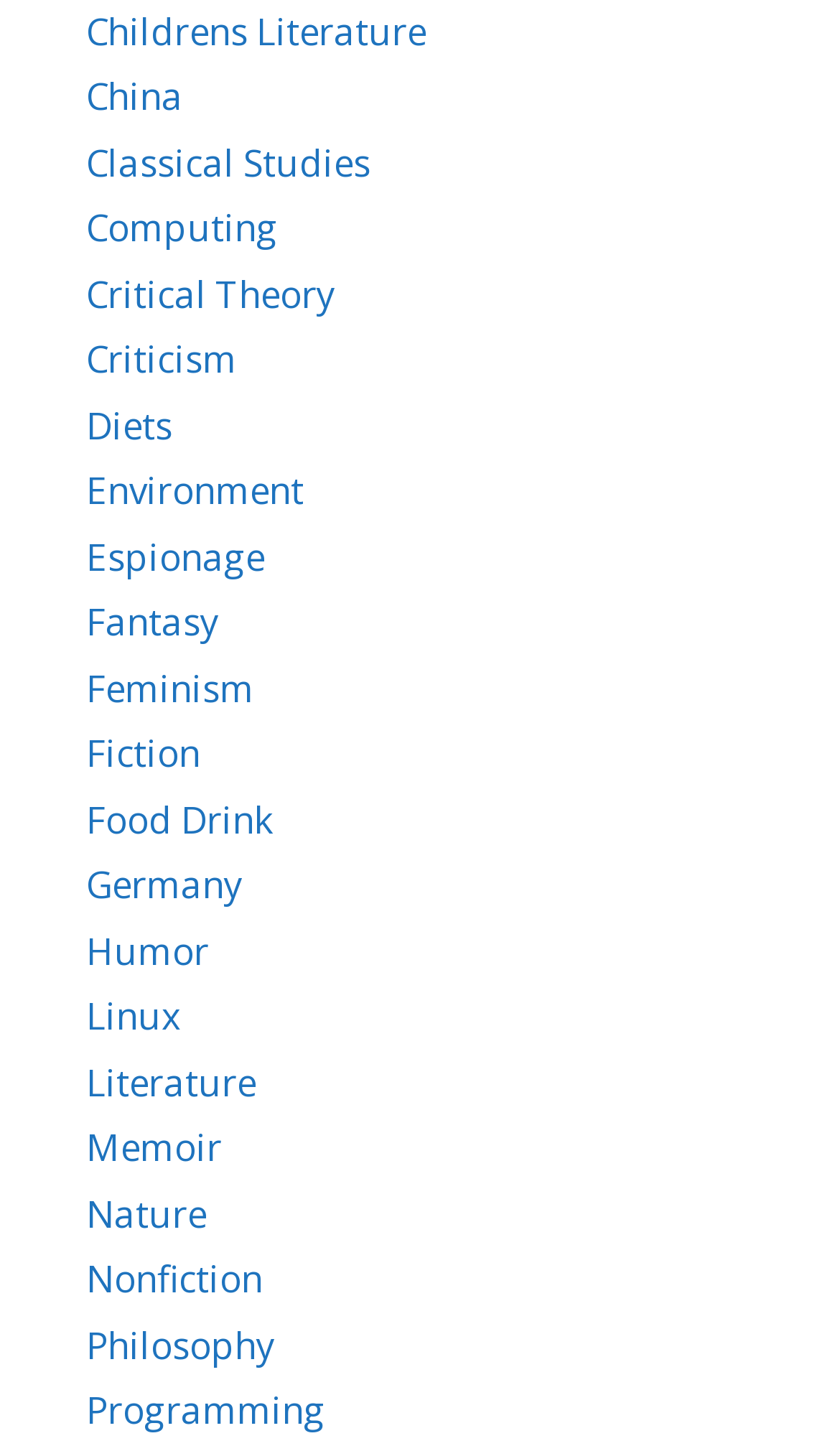What is the first category listed?
Look at the image and respond to the question as thoroughly as possible.

The first category listed is 'Childrens Literature' which is a link element located at the top left of the webpage with a bounding box of [0.103, 0.004, 0.508, 0.039].